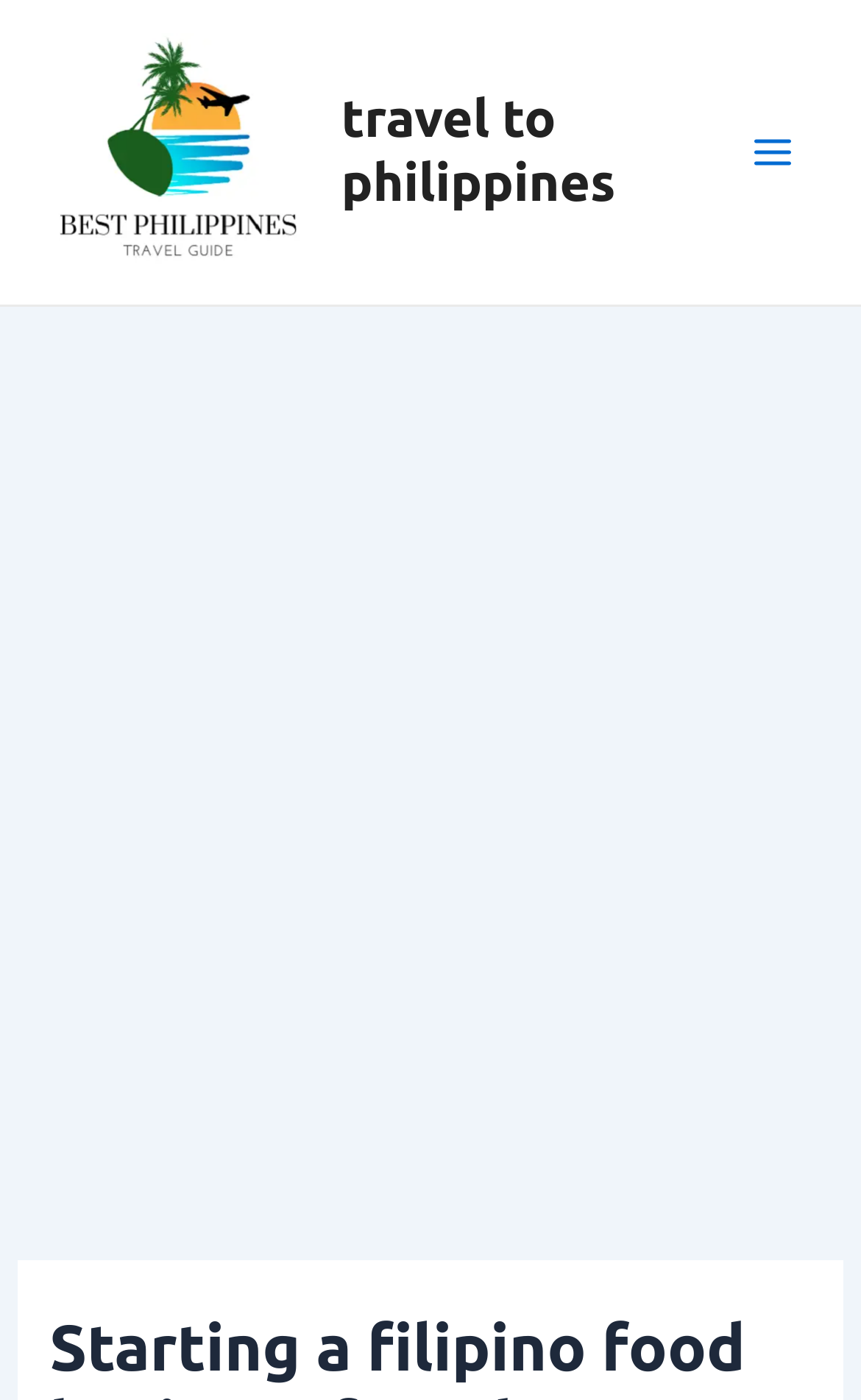What is the purpose of this webpage?
Provide a comprehensive and detailed answer to the question.

Based on the content of the webpage, it appears to be providing guidance and tips on how to start a successful Filipino food business from home, indicating that the purpose of the webpage is to educate and inform users on this topic.